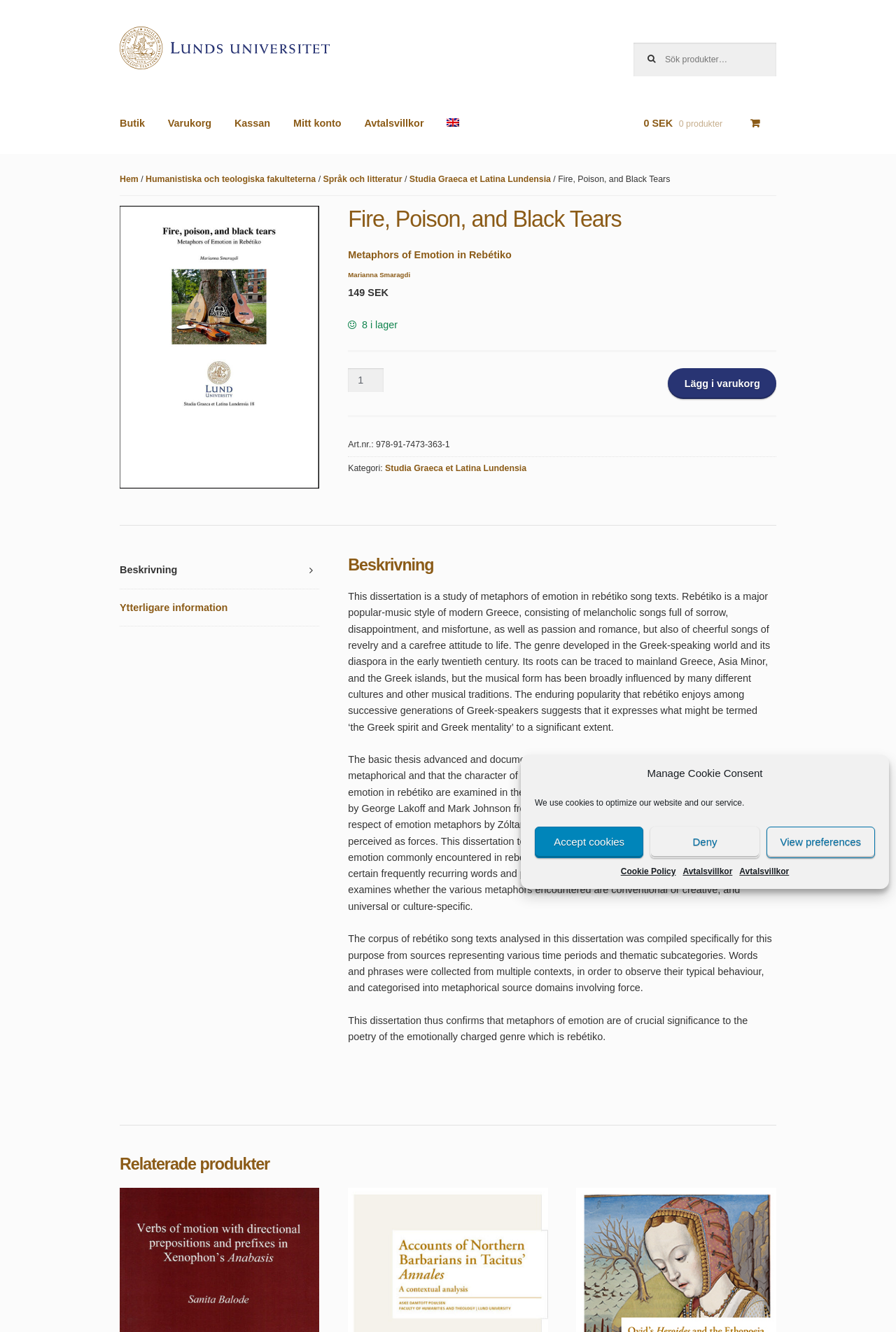Please specify the coordinates of the bounding box for the element that should be clicked to carry out this instruction: "Select product quantity". The coordinates must be four float numbers between 0 and 1, formatted as [left, top, right, bottom].

[0.388, 0.277, 0.428, 0.294]